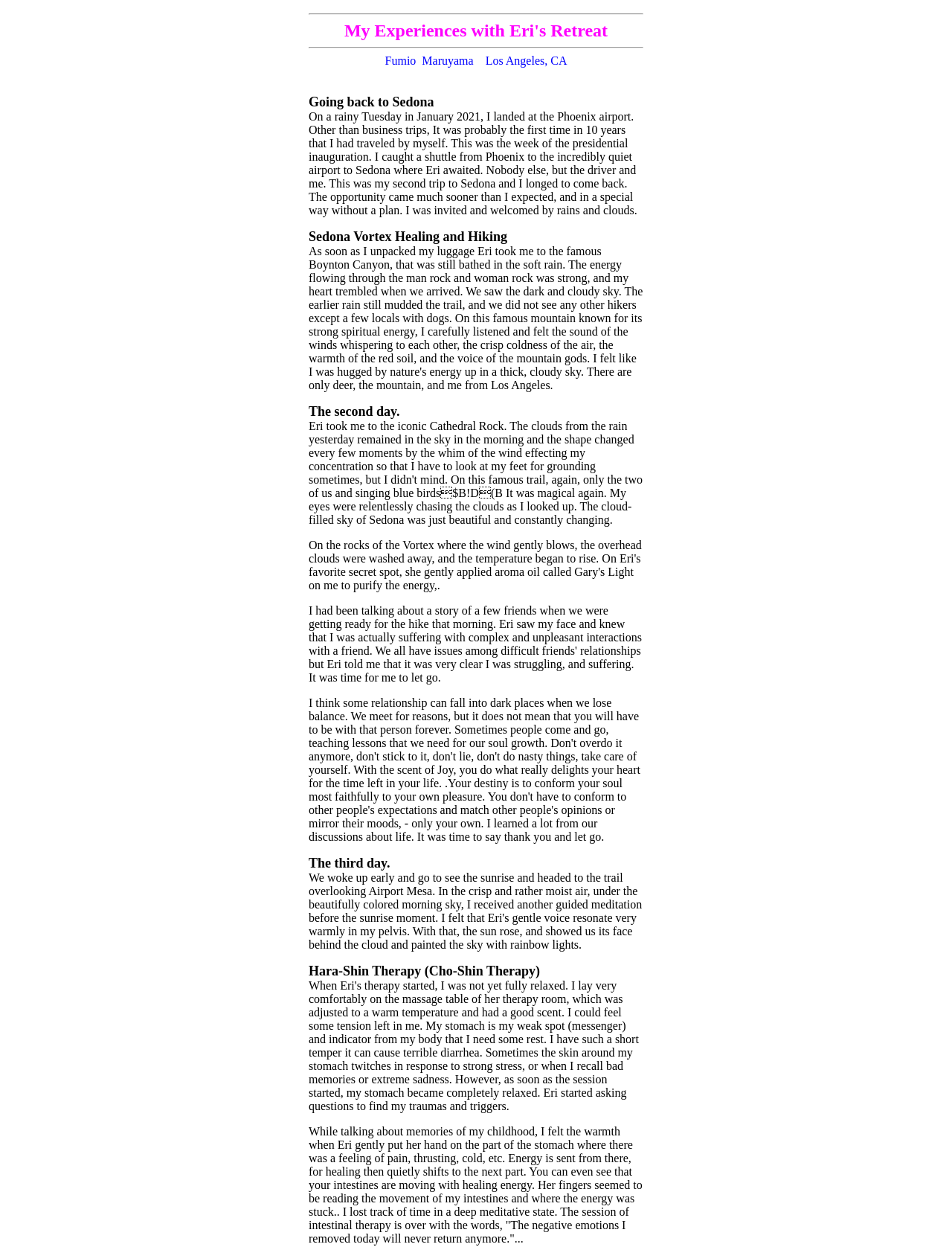Respond to the following query with just one word or a short phrase: 
What is the author's emotional state during the Hara-Shin Therapy session?

Deep meditative state